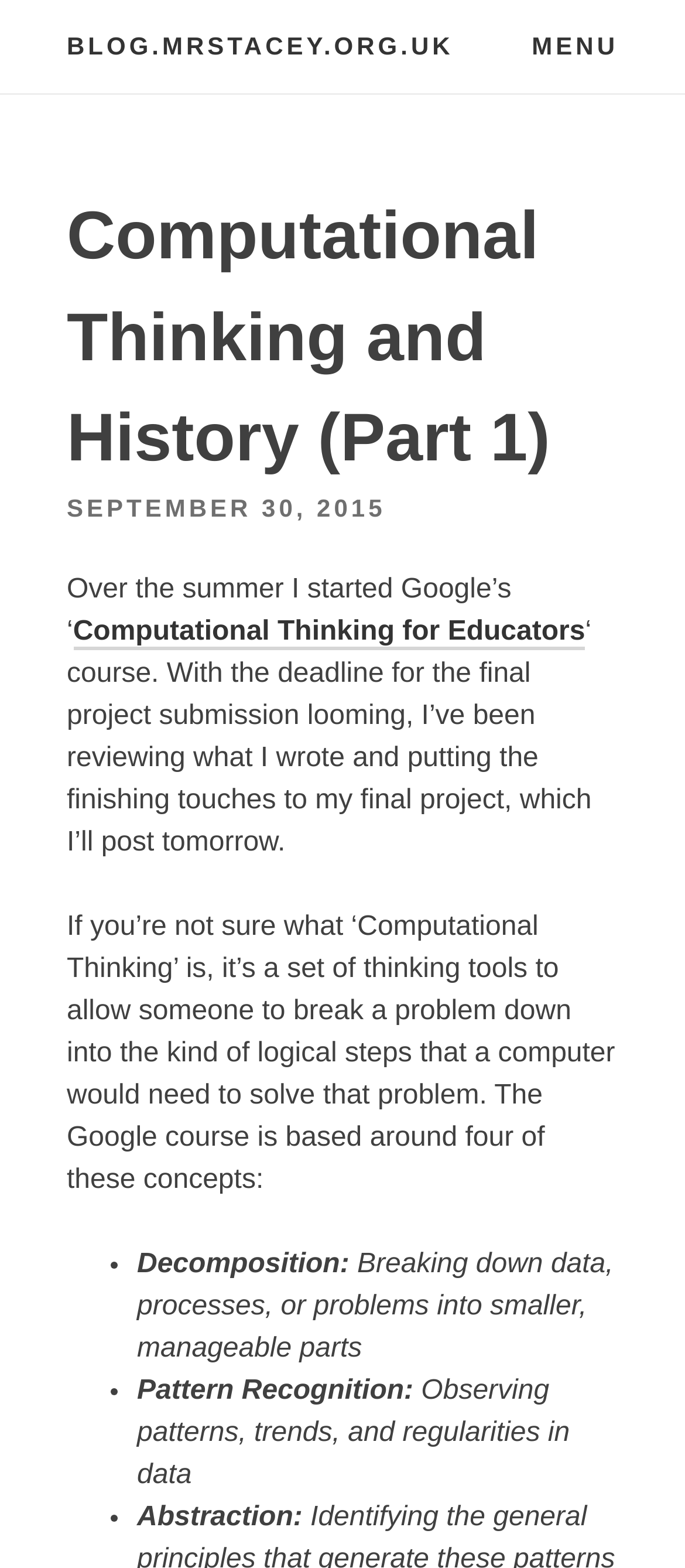Based on the element description Menu, identify the bounding box of the UI element in the given webpage screenshot. The coordinates should be in the format (top-left x, top-left y, bottom-right x, bottom-right y) and must be between 0 and 1.

[0.776, 0.0, 0.903, 0.059]